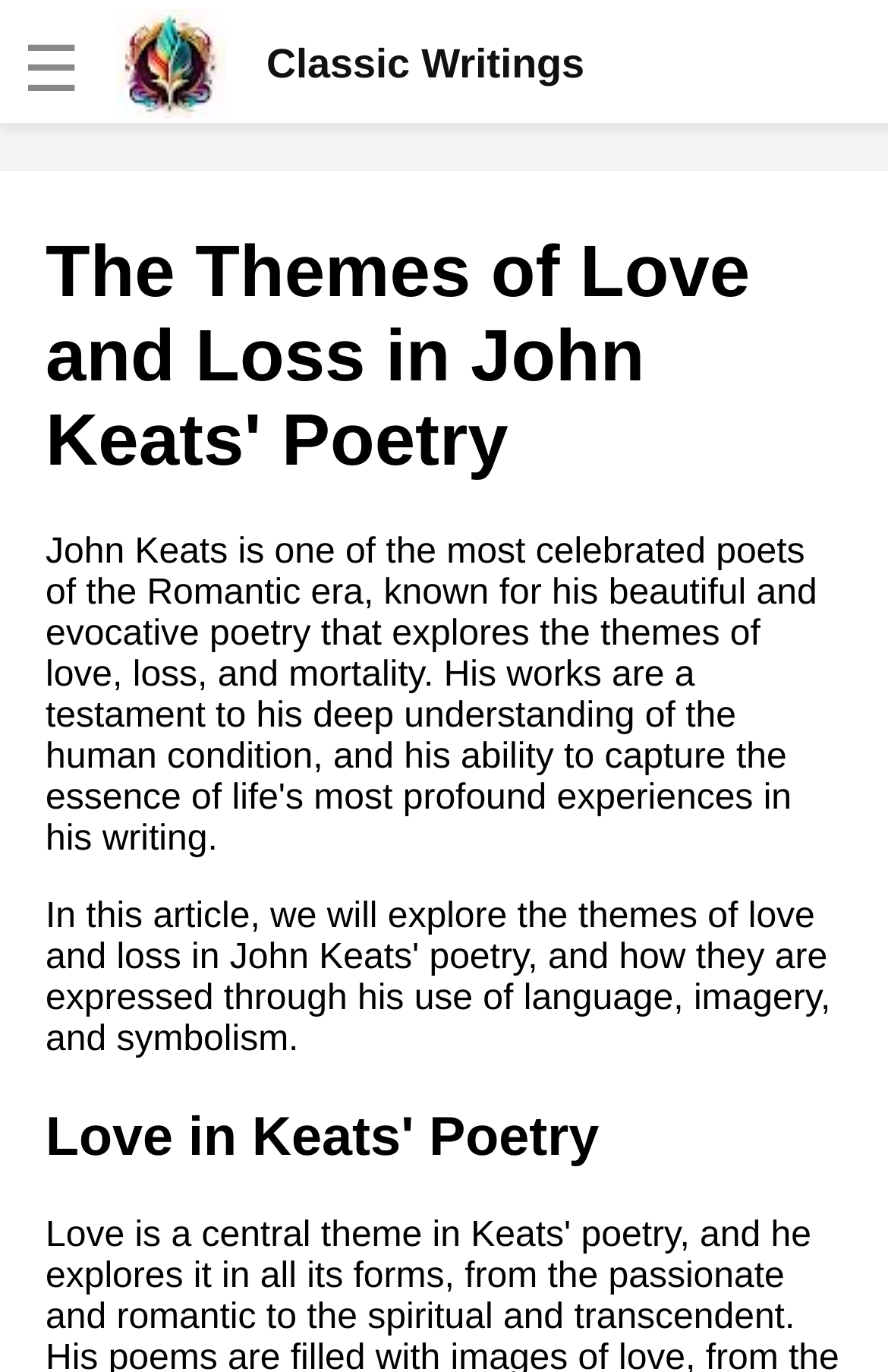Please identify the bounding box coordinates of the element I should click to complete this instruction: 'Read about the significance of imagery in William Wordsworth's I Wandered Lonely as a Cloud'. The coordinates should be given as four float numbers between 0 and 1, like this: [left, top, right, bottom].

[0.038, 0.125, 0.615, 0.241]